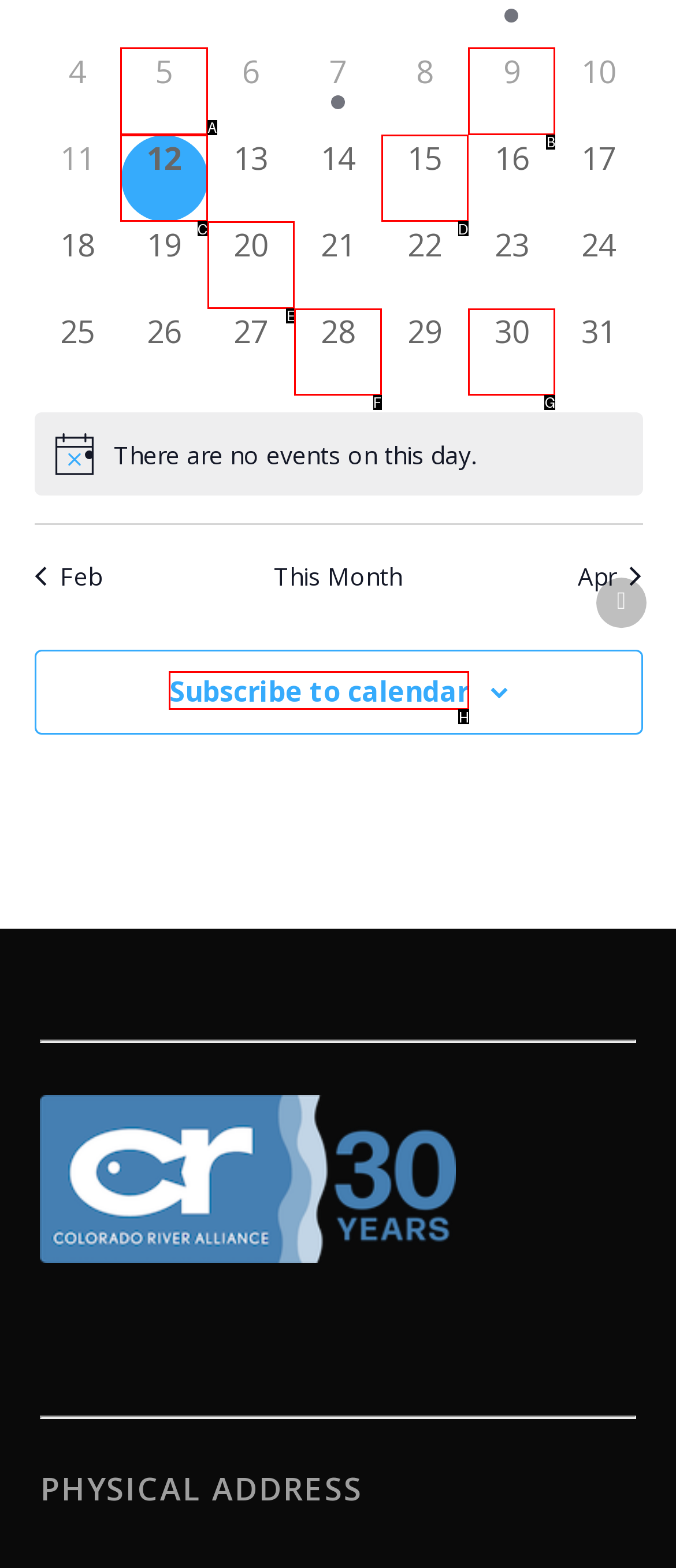Identify the letter corresponding to the UI element that matches this description: 0 events, 28
Answer using only the letter from the provided options.

F